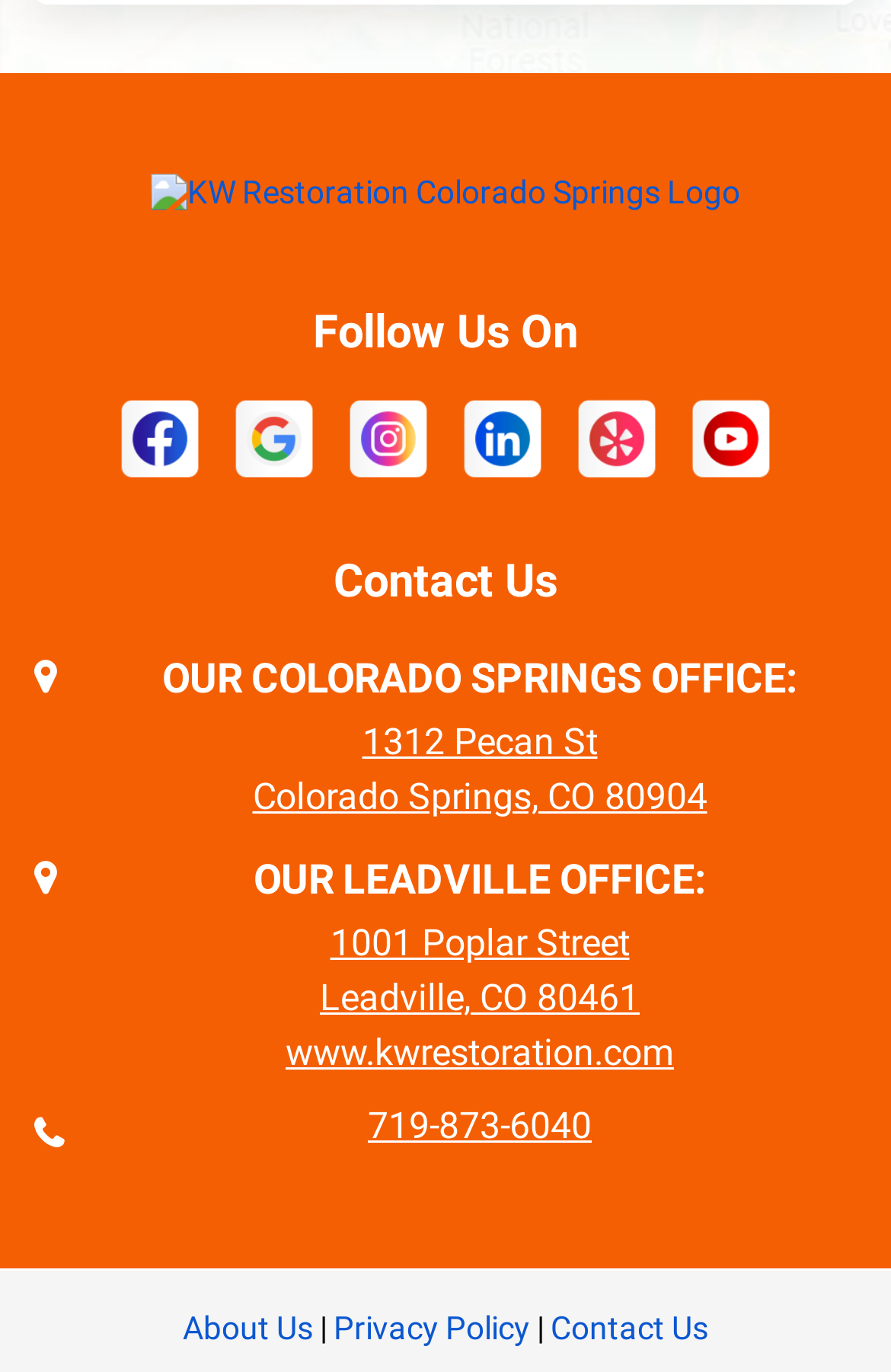Determine the bounding box coordinates of the clickable region to follow the instruction: "View Brevard County office location".

None